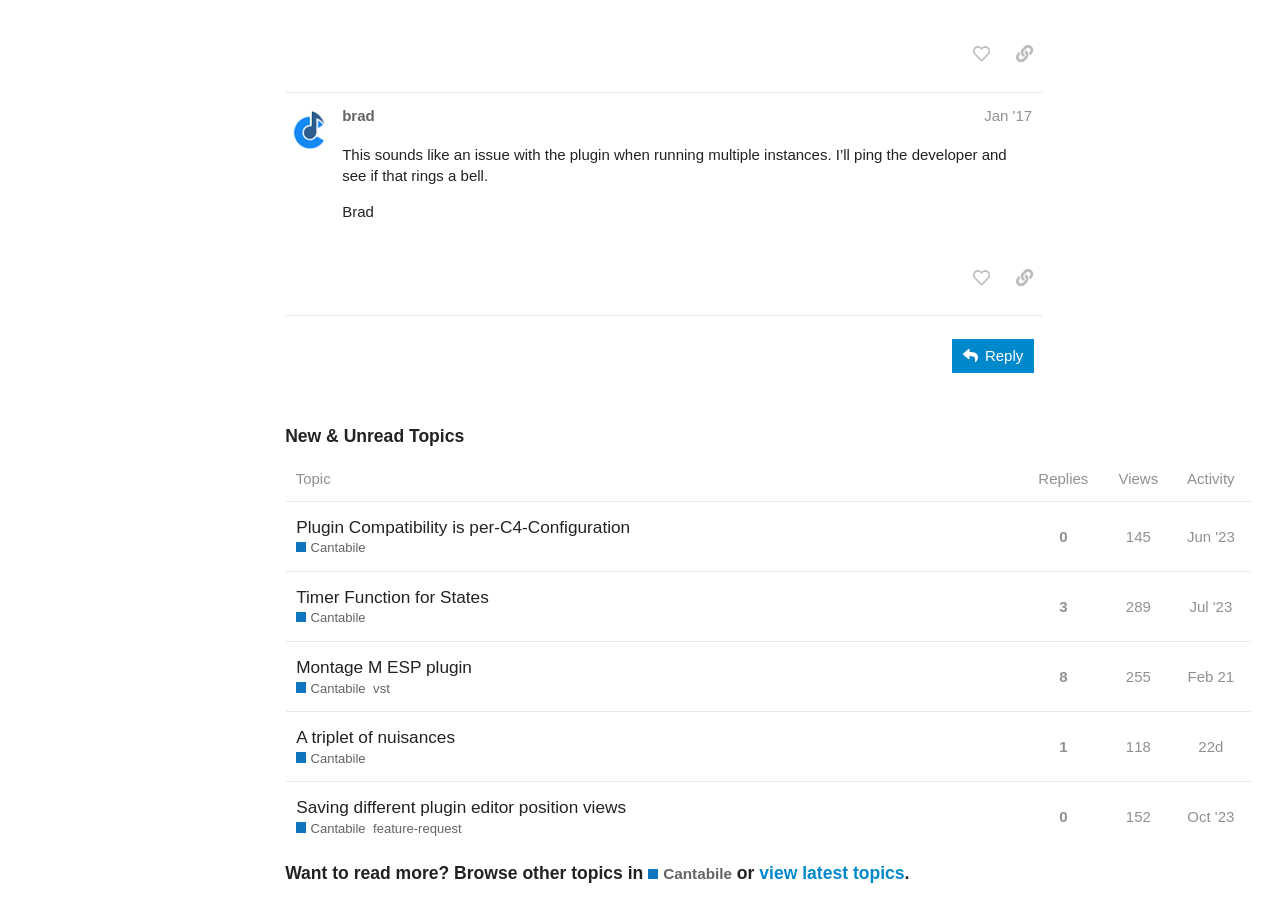Highlight the bounding box coordinates of the region I should click on to meet the following instruction: "Learn more about Vast Bank's cryptocurrency trading".

None